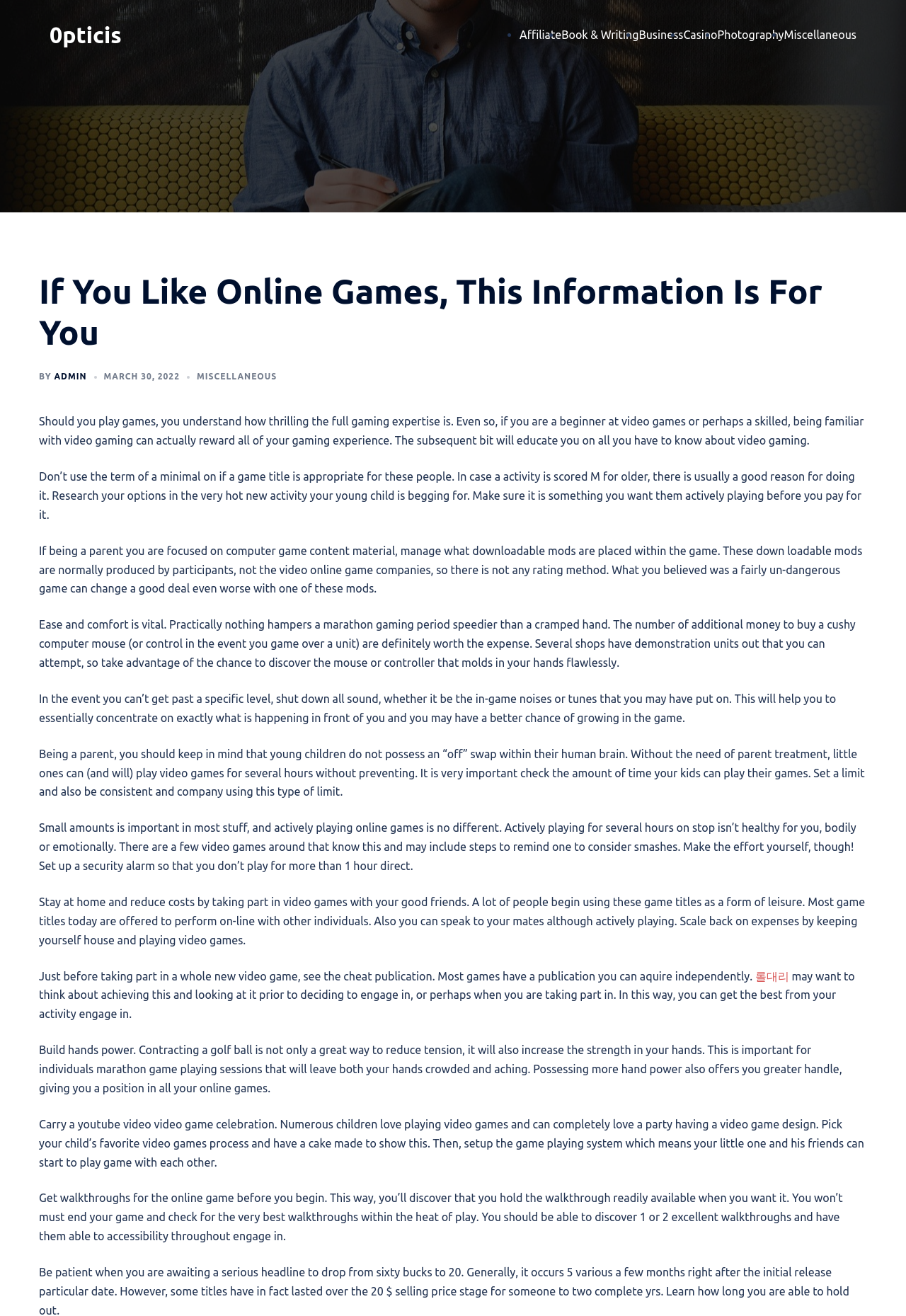What categories are listed on the webpage?
Give a one-word or short phrase answer based on the image.

Affiliate, Book & Writing, Business, Casino, Photography, Miscellaneous